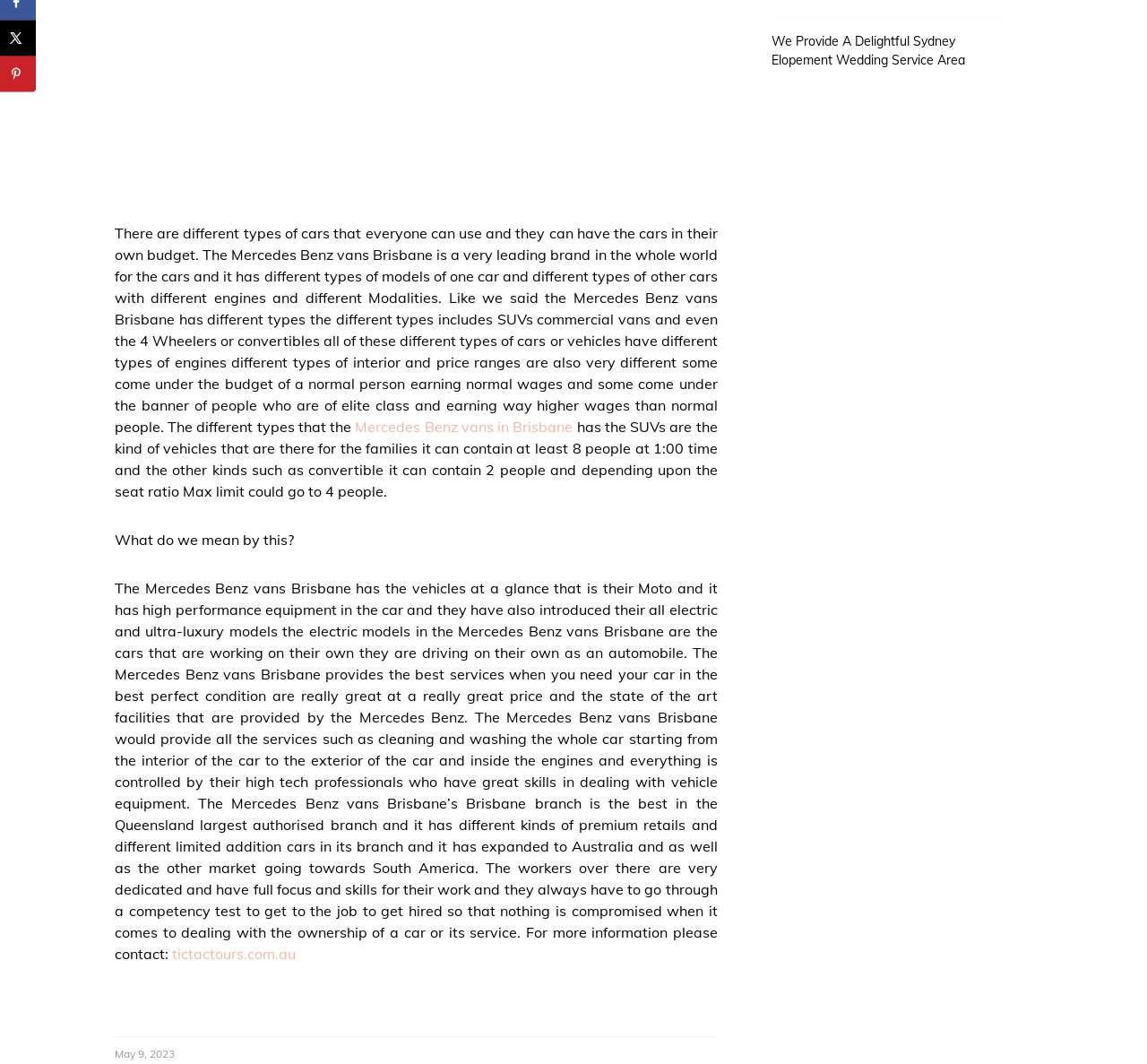Locate the bounding box coordinates of the area that needs to be clicked to fulfill the following instruction: "check related posts". The coordinates should be in the format of four float numbers between 0 and 1, namely [left, top, right, bottom].

[0.31, 0.757, 0.415, 0.775]